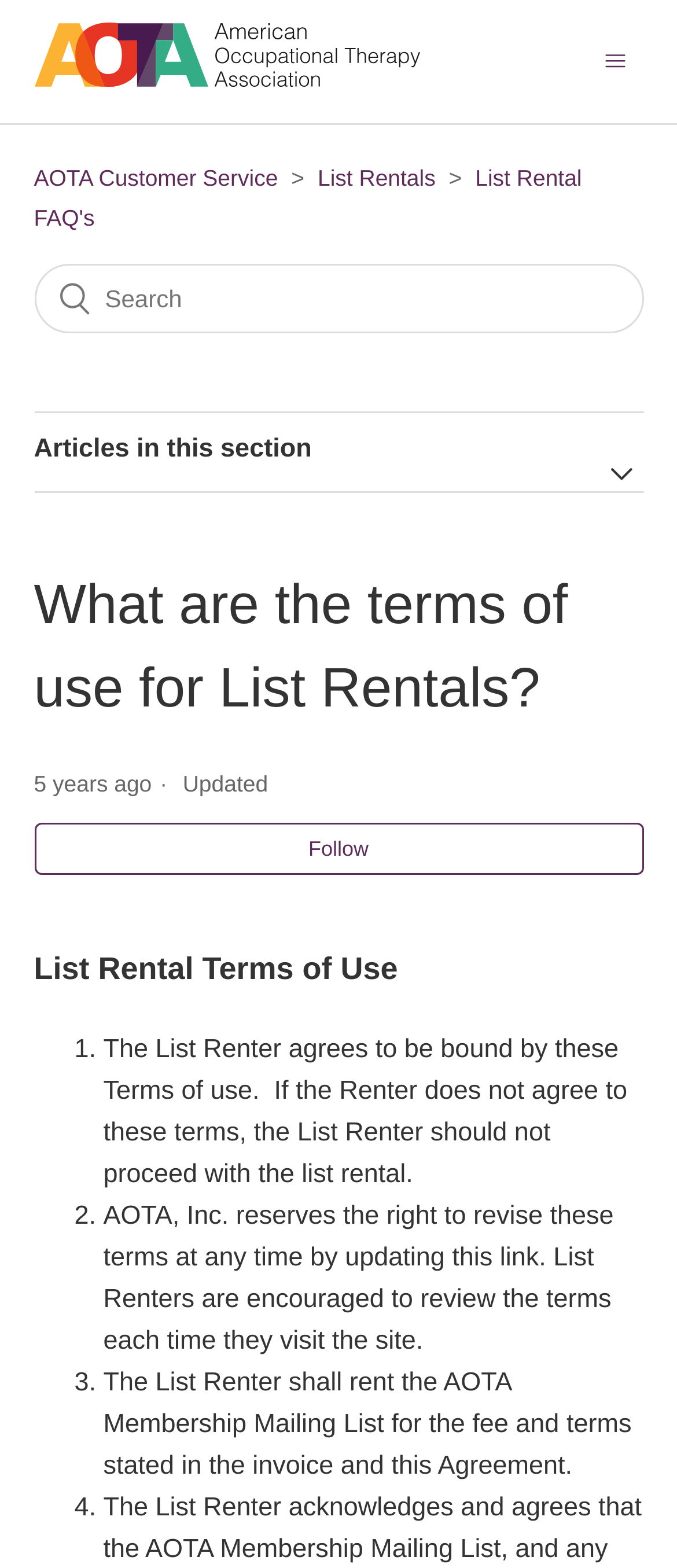Please locate the bounding box coordinates of the element's region that needs to be clicked to follow the instruction: "Follow this article". The bounding box coordinates should be provided as four float numbers between 0 and 1, i.e., [left, top, right, bottom].

[0.05, 0.525, 0.95, 0.558]